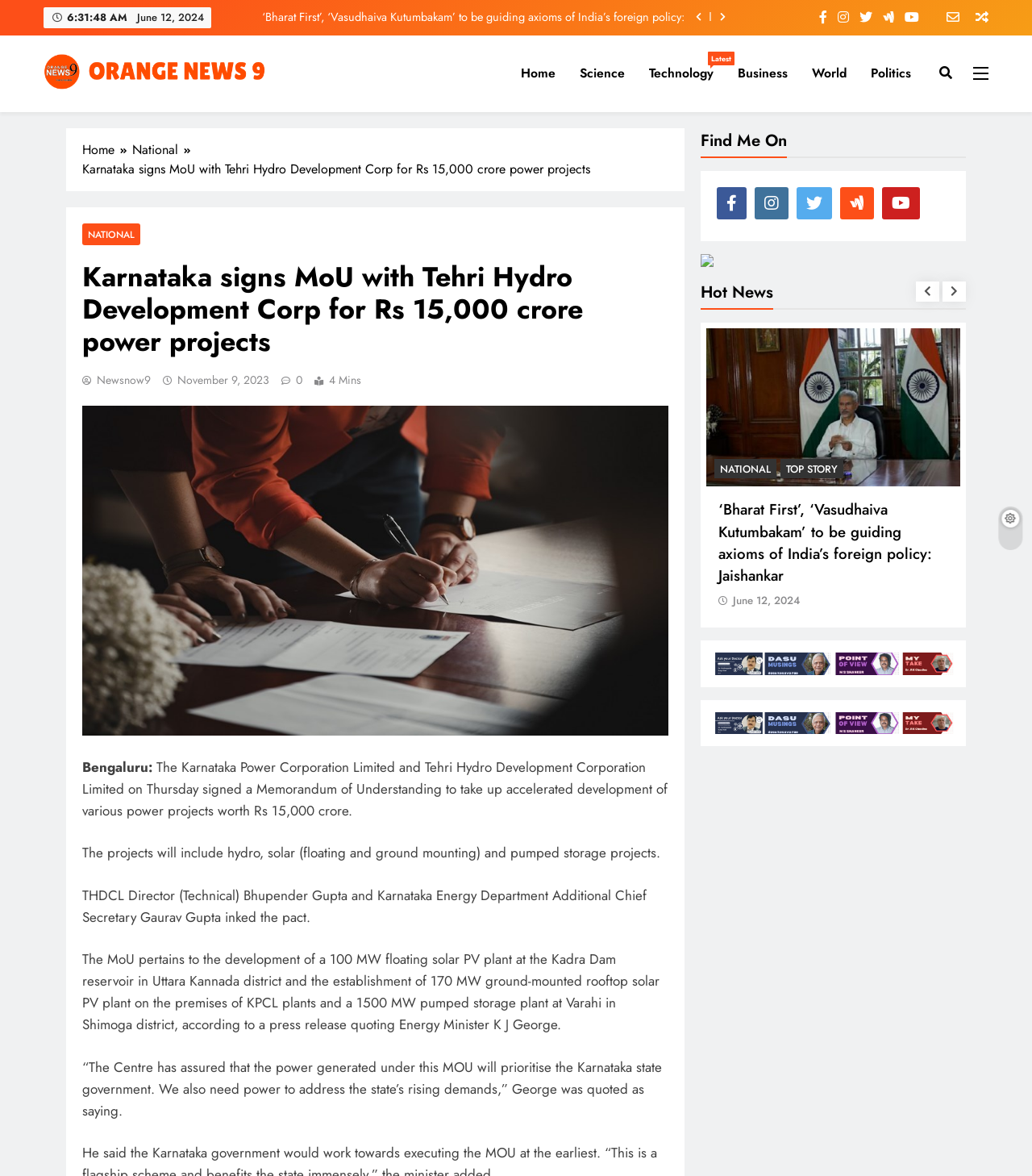Show the bounding box coordinates of the region that should be clicked to follow the instruction: "Click the Science link."

[0.55, 0.044, 0.617, 0.081]